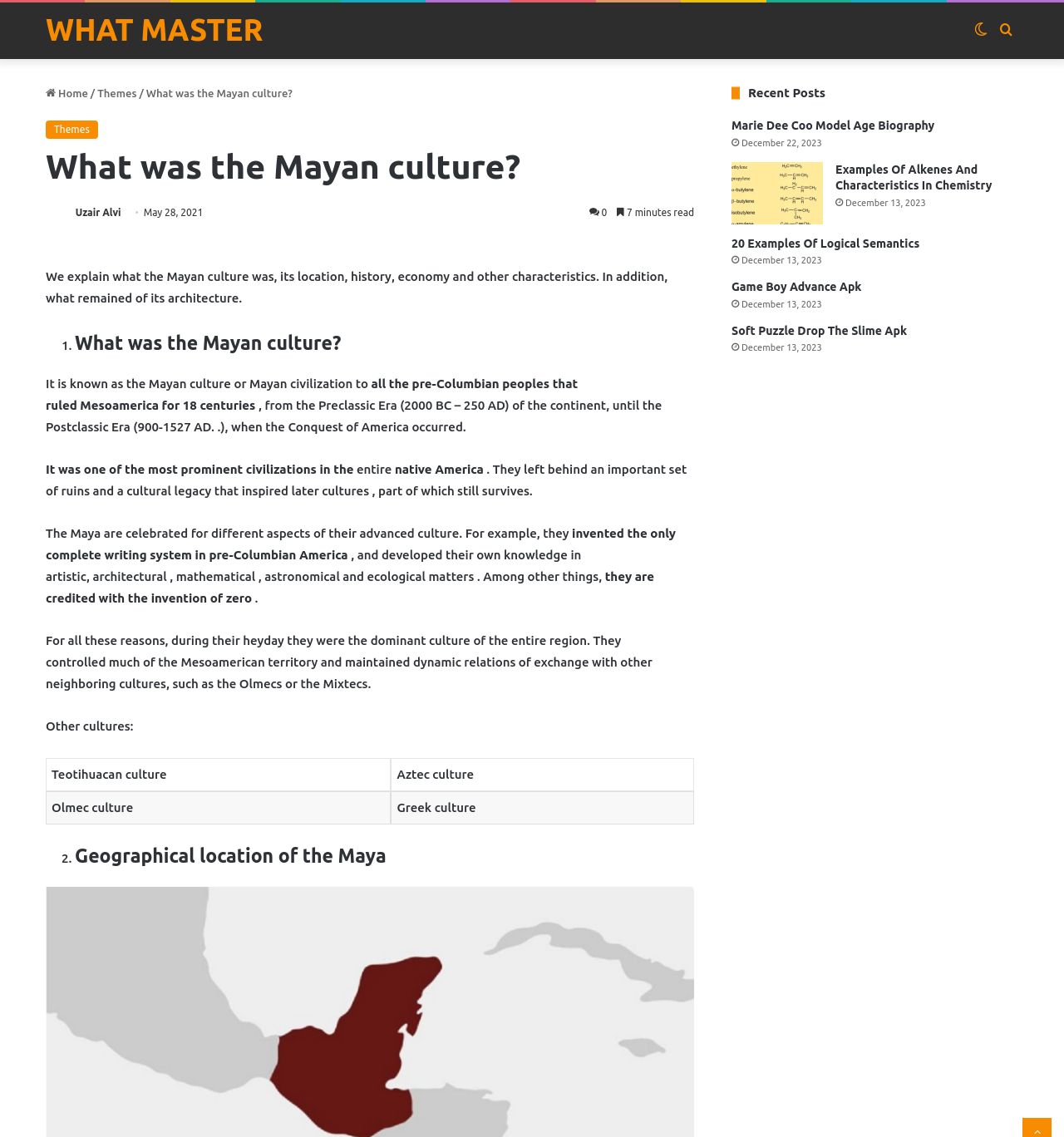Using the information in the image, give a comprehensive answer to the question: 
What is the time period of the Preclassic Era?

The question is asking for the time period of the Preclassic Era. According to the webpage, the Preclassic Era is from 2000 BC to 250 AD, which is mentioned in the context of the Mayan civilization.